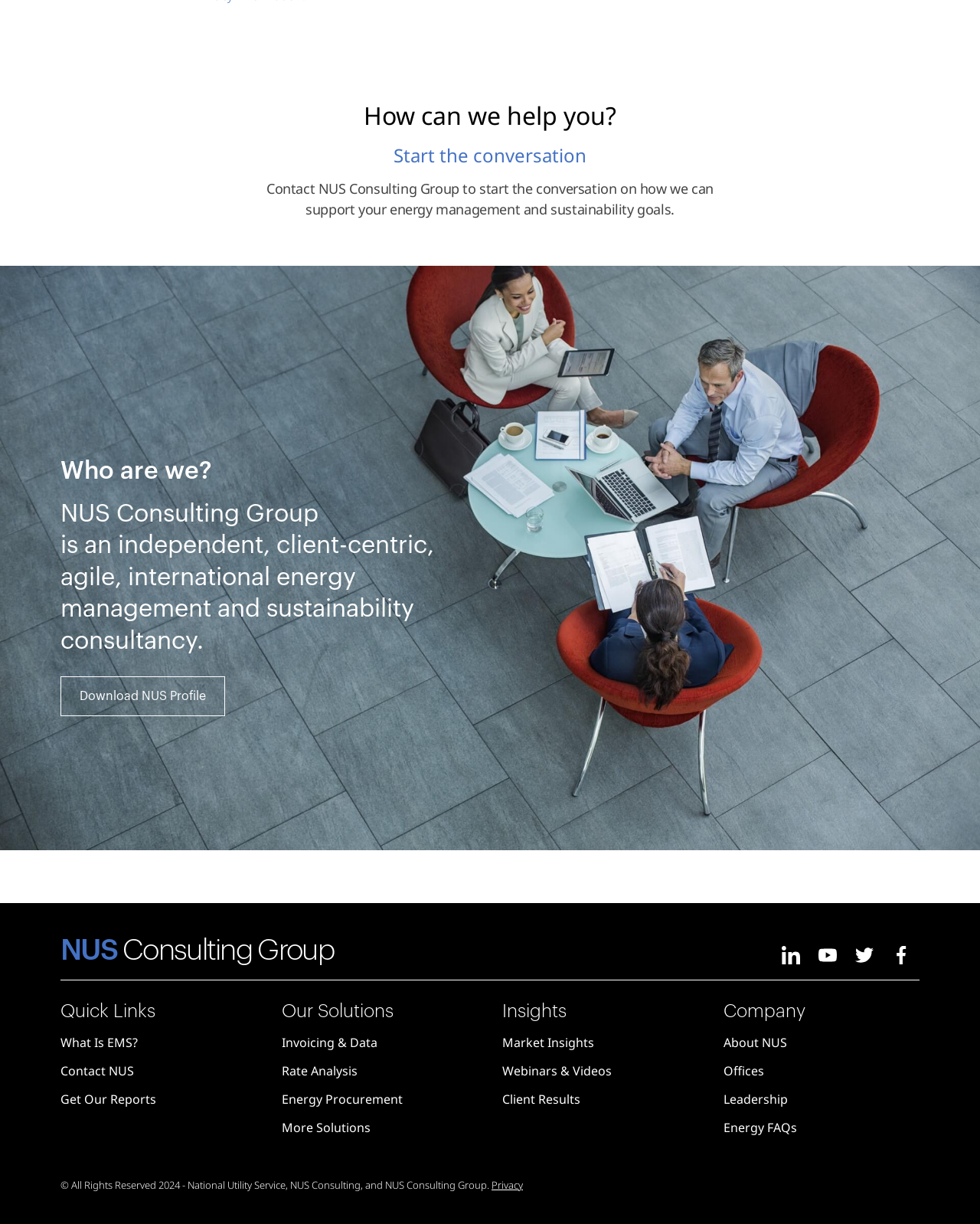Calculate the bounding box coordinates for the UI element based on the following description: "Offices". Ensure the coordinates are four float numbers between 0 and 1, i.e., [left, top, right, bottom].

[0.738, 0.863, 0.938, 0.886]